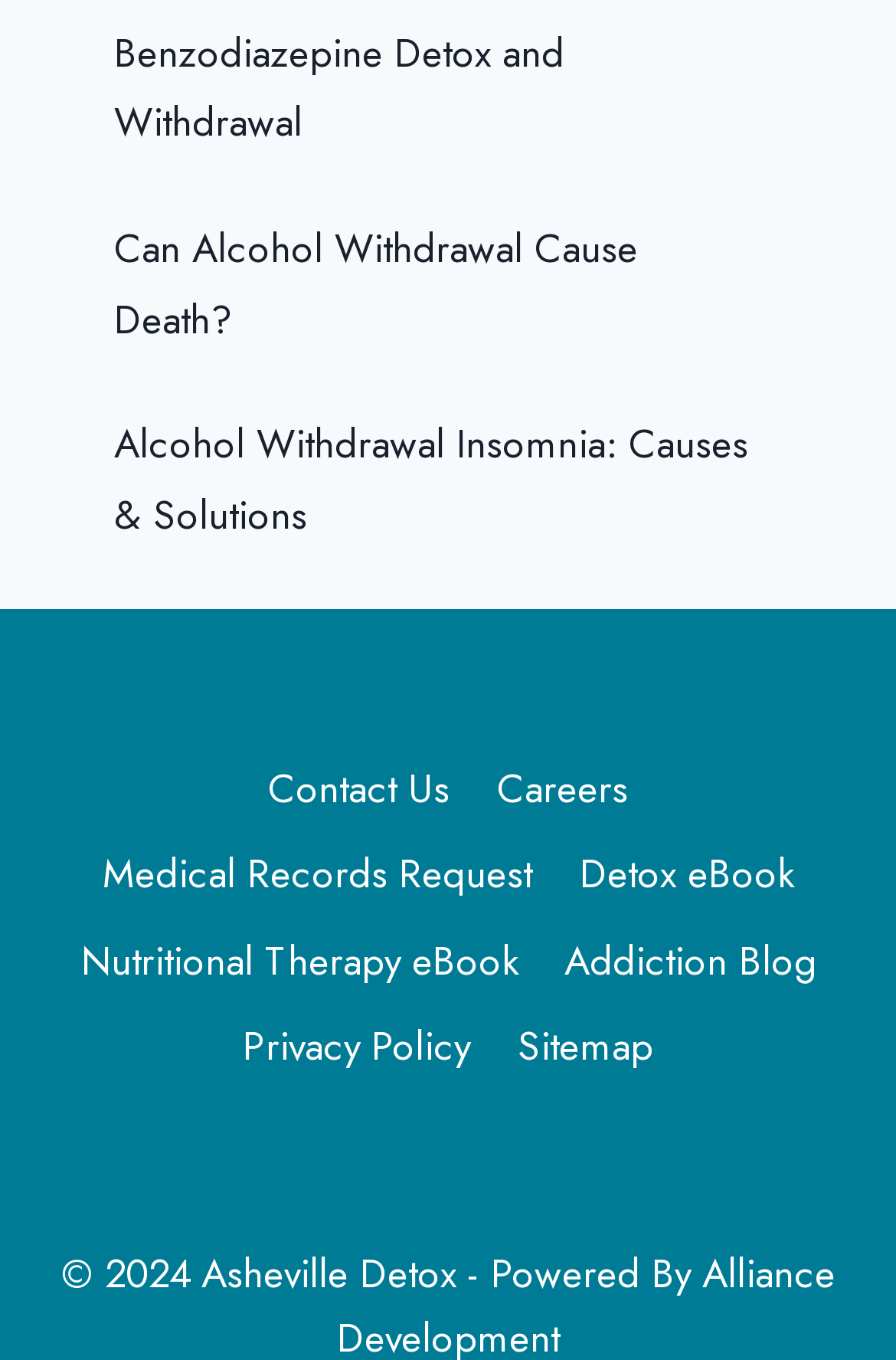What is the topic of the first link on the webpage? Examine the screenshot and reply using just one word or a brief phrase.

Alcohol Withdrawal